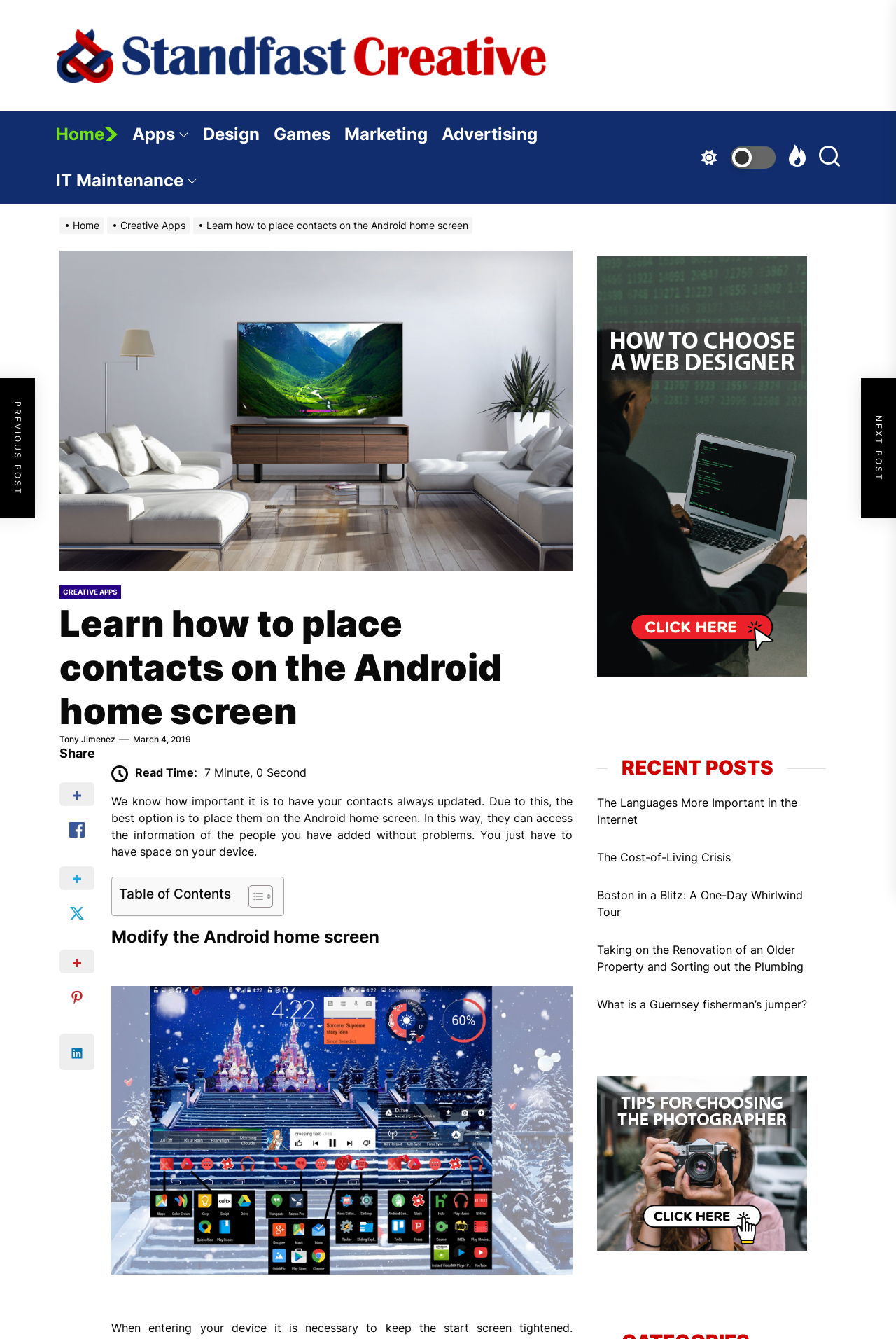Identify the bounding box coordinates necessary to click and complete the given instruction: "Click the 'Toggle Table of Content' link".

[0.266, 0.66, 0.301, 0.678]